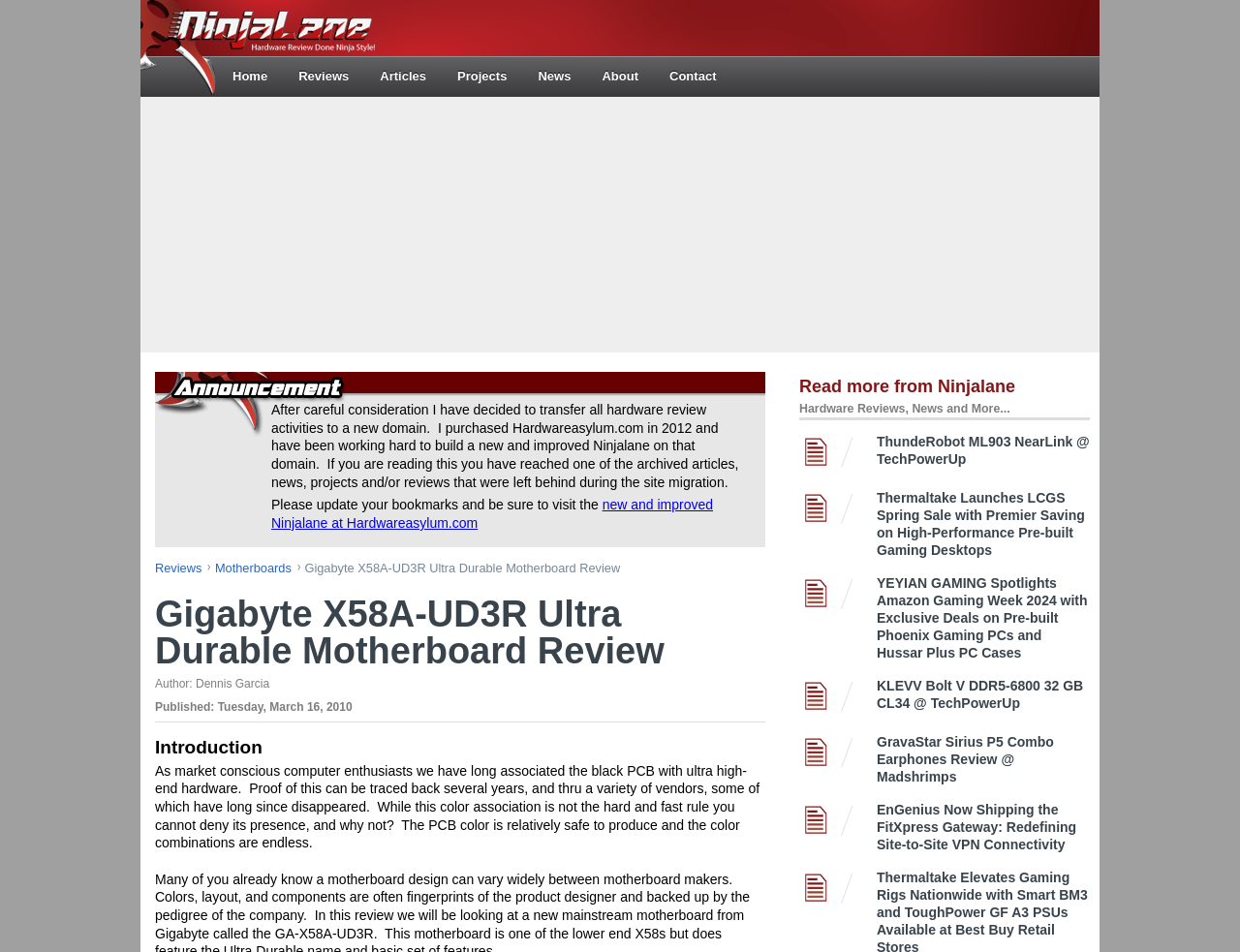Generate the title text from the webpage.

Gigabyte X58A-UD3R Ultra Durable Motherboard Review